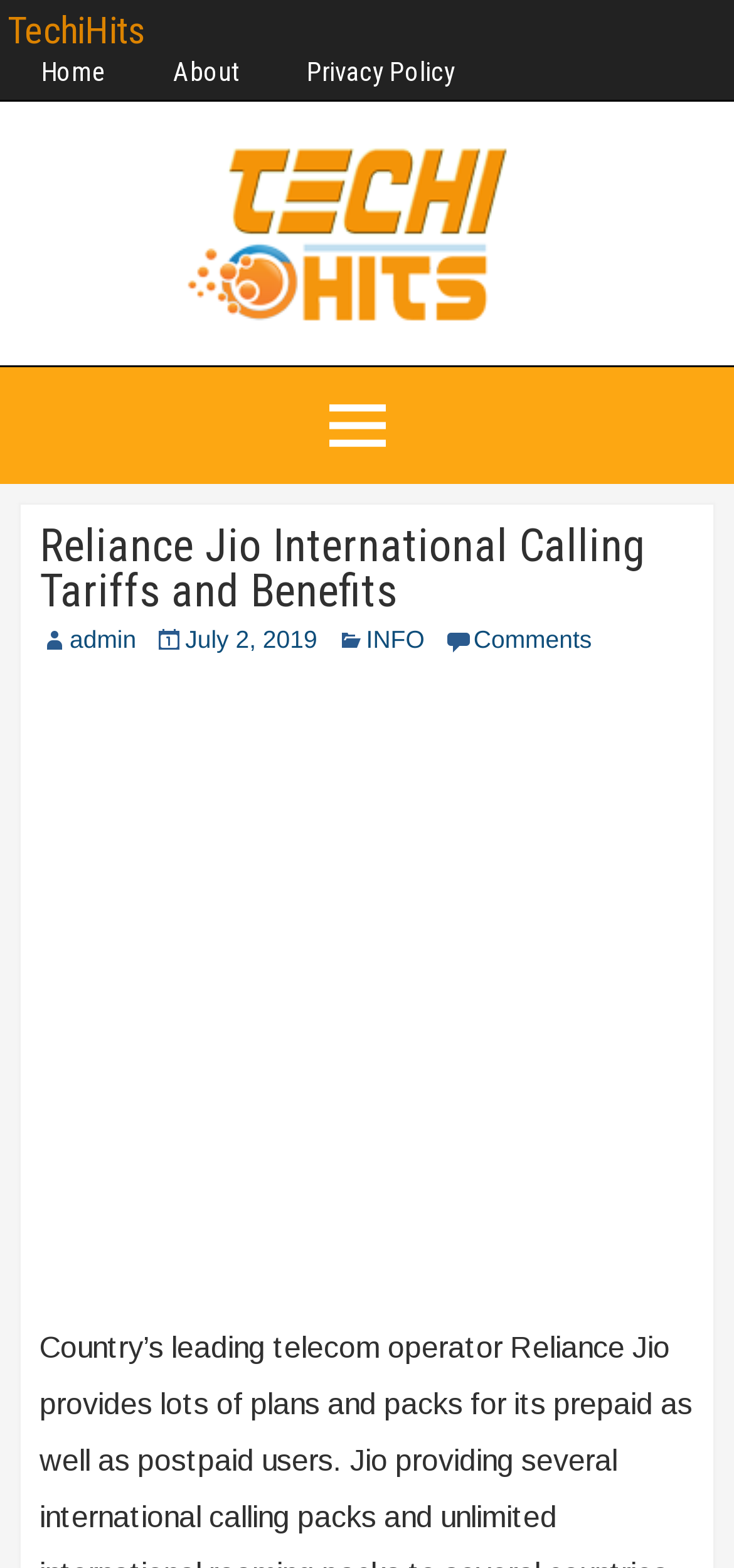Determine the coordinates of the bounding box that should be clicked to complete the instruction: "view about page". The coordinates should be represented by four float numbers between 0 and 1: [left, top, right, bottom].

[0.19, 0.034, 0.372, 0.059]